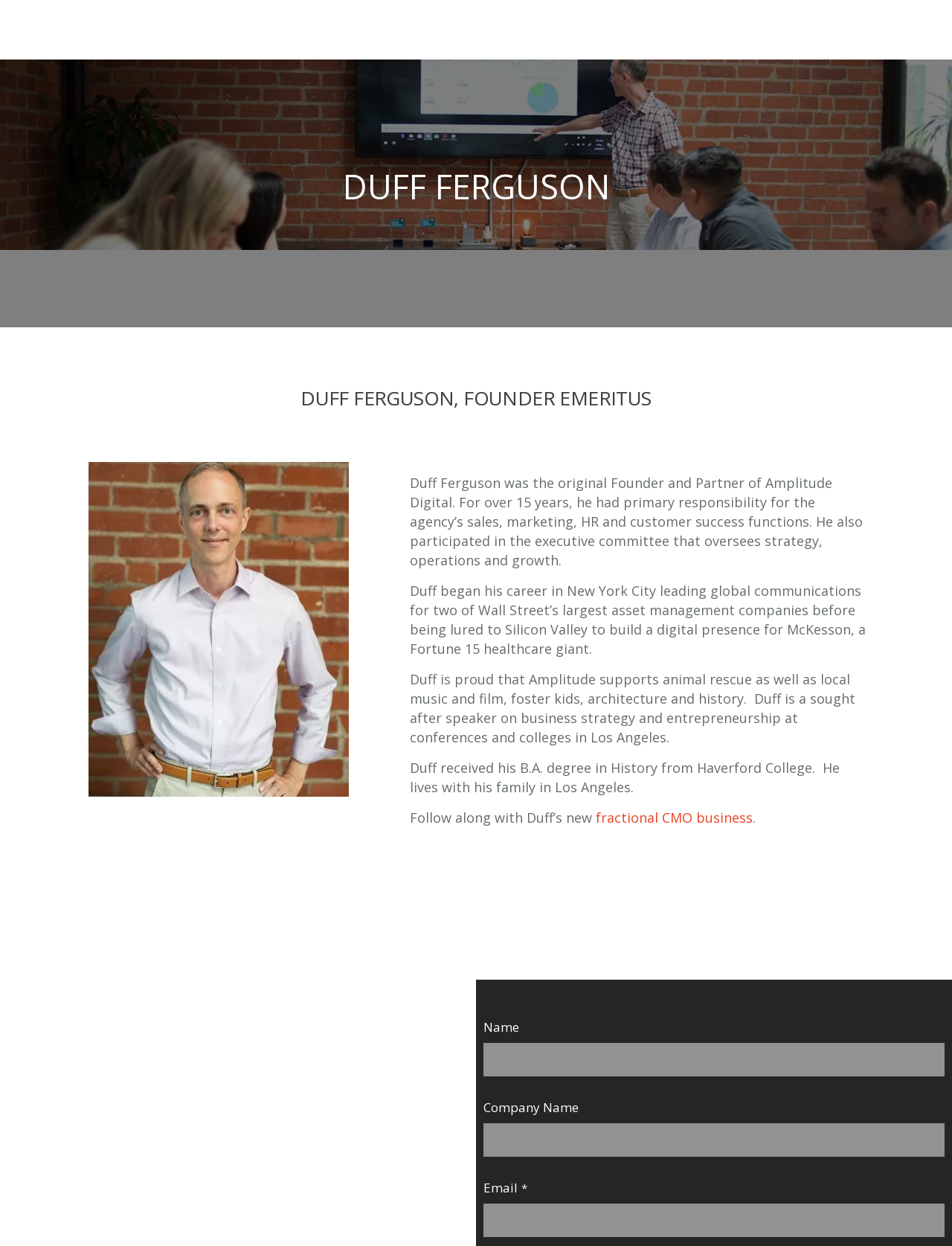Please determine the bounding box coordinates for the element with the description: "name="quform_1_5"".

[0.508, 0.901, 0.992, 0.928]